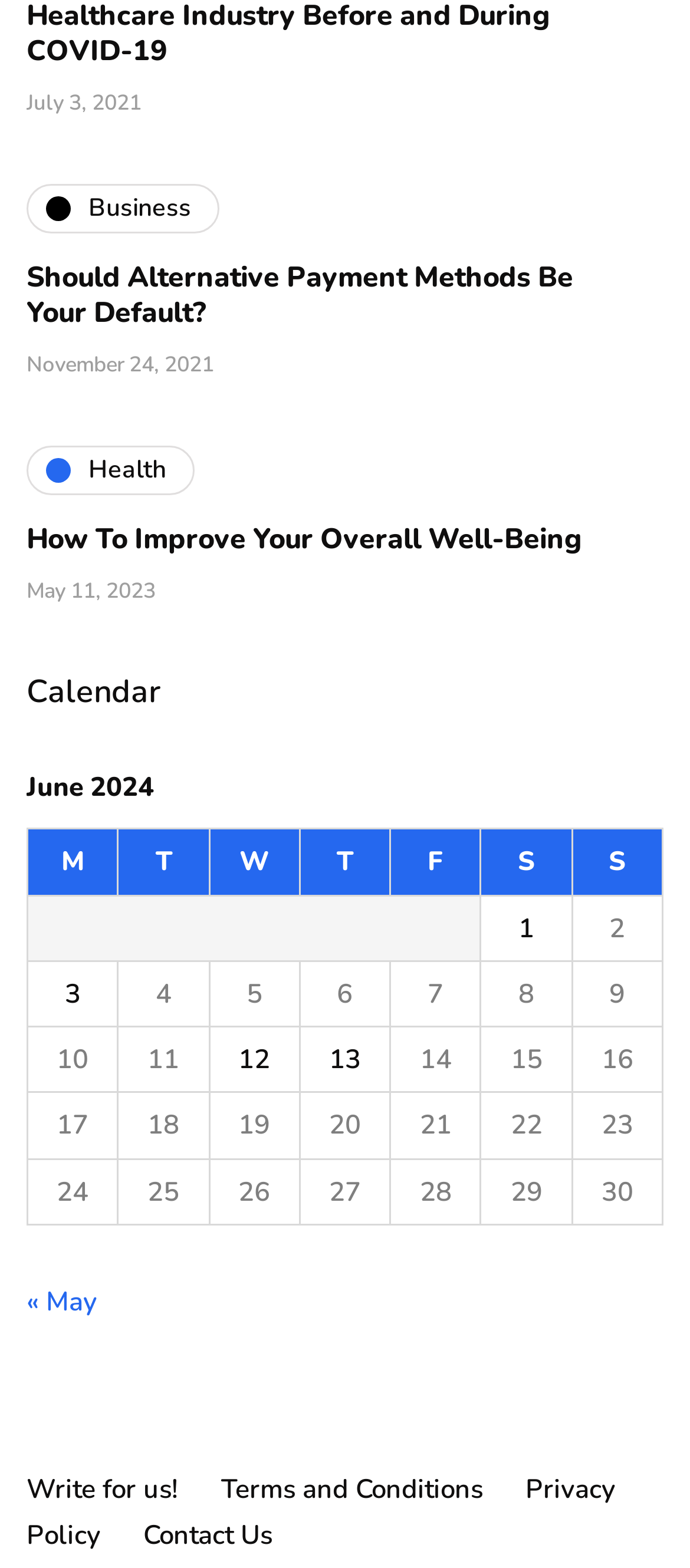Use a single word or phrase to respond to the question:
What is the title of the second heading on the webpage?

Should Alternative Payment Methods Be Your Default?